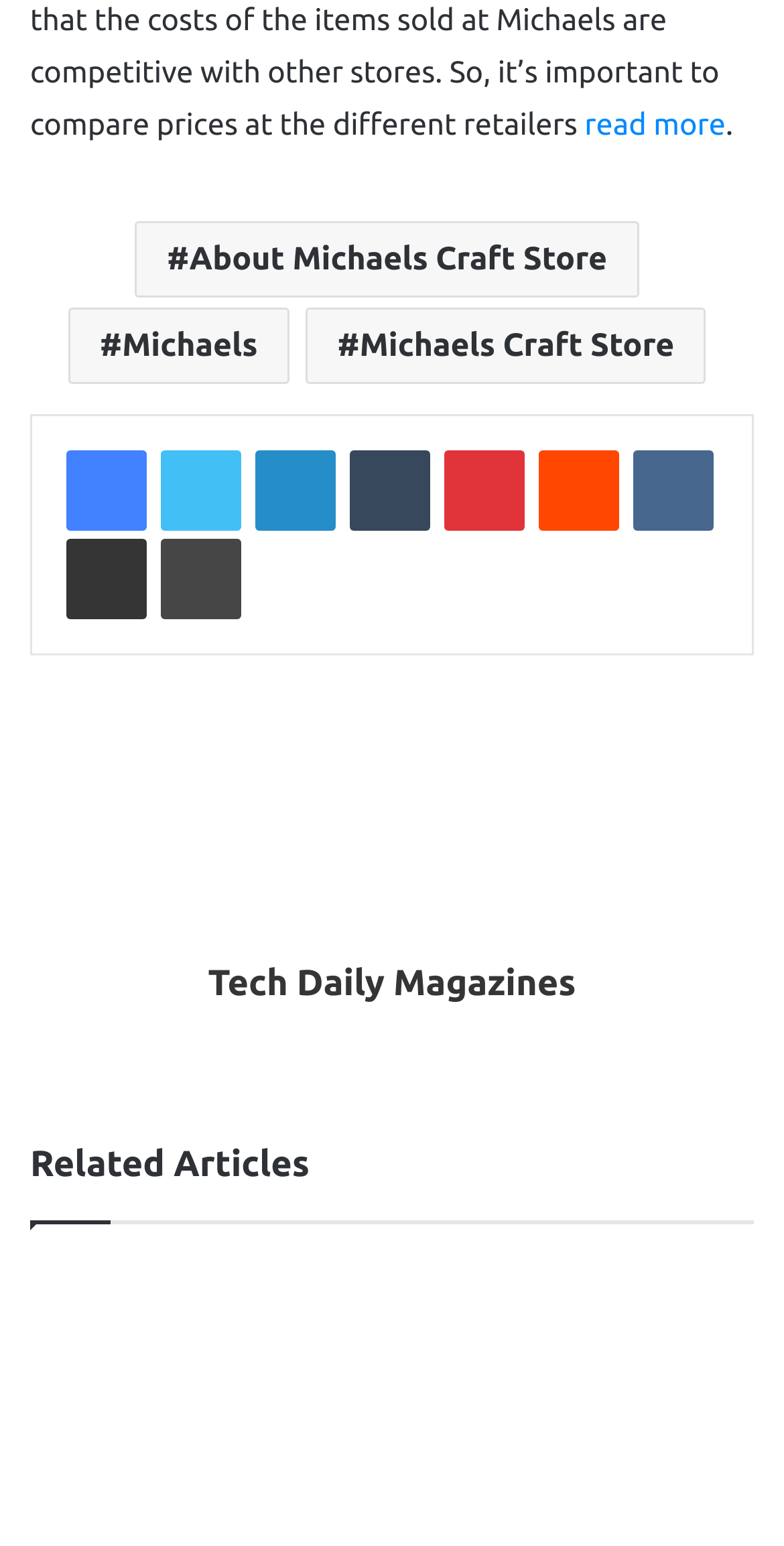Find the bounding box coordinates of the area that needs to be clicked in order to achieve the following instruction: "visit Michaels Craft Store". The coordinates should be specified as four float numbers between 0 and 1, i.e., [left, top, right, bottom].

[0.389, 0.199, 0.901, 0.248]